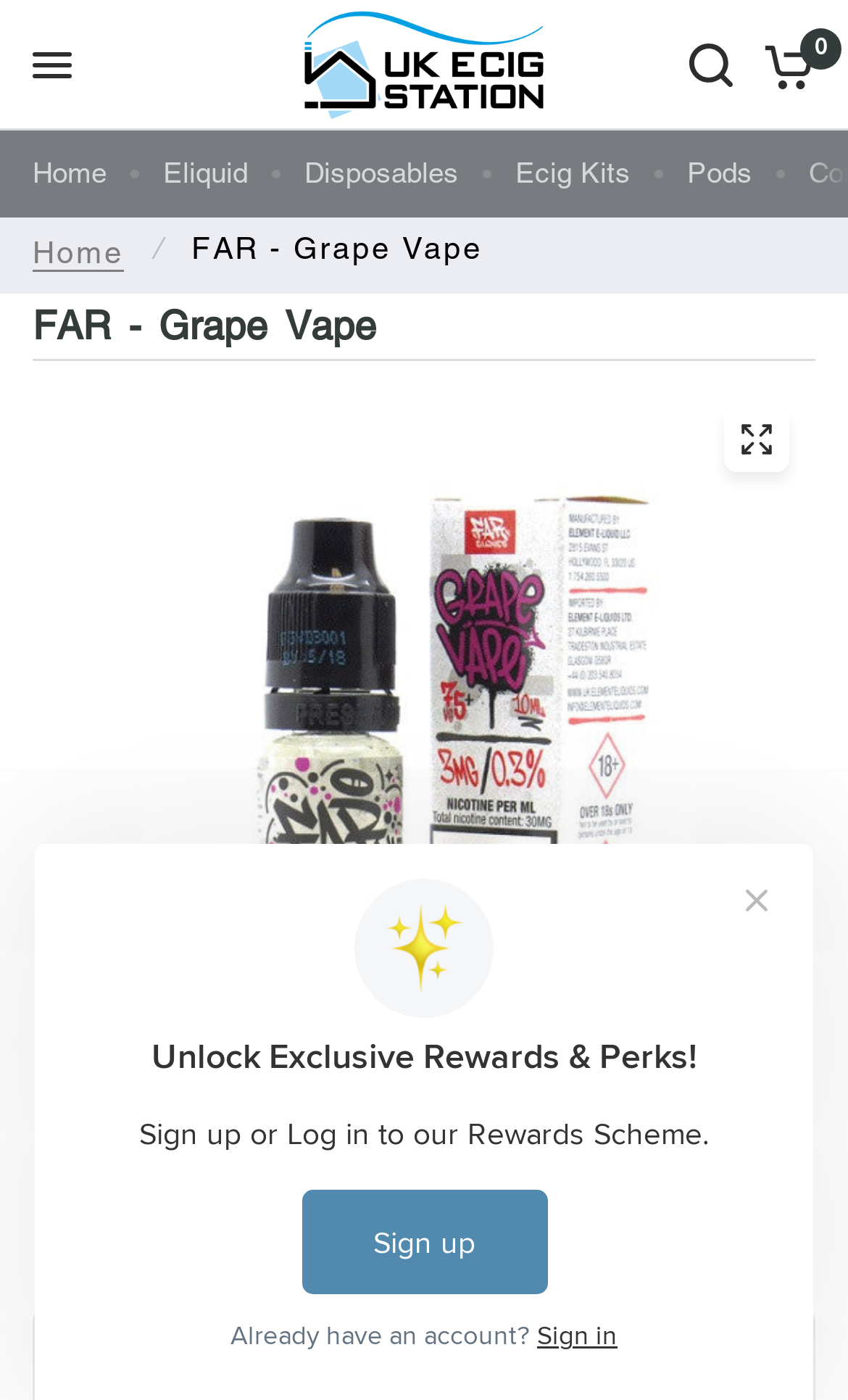Provide the bounding box coordinates for the UI element that is described as: "Ecig Kits".

[0.608, 0.108, 0.744, 0.14]